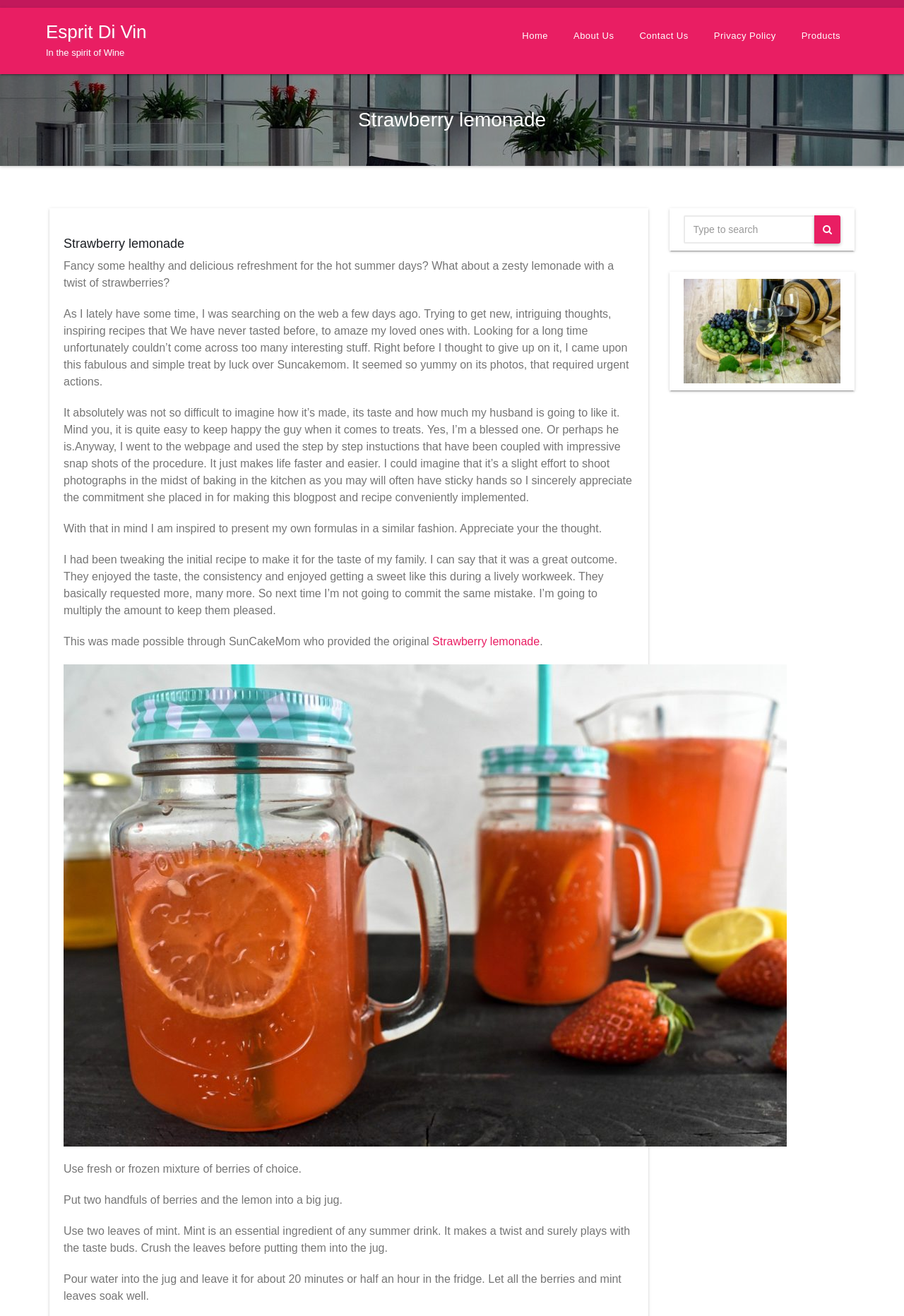Illustrate the webpage's structure and main components comprehensively.

The webpage is about a recipe for strawberry lemonade, with the title "Strawberry lemonade" prominently displayed at the top. Below the title, there is a brief introduction to the recipe, followed by a series of paragraphs describing the inspiration behind the recipe, the process of making it, and the outcome.

To the top-right of the title, there is a navigation menu with links to "Home", "About Us", "Contact Us", "Privacy Policy", and "Products". Below the navigation menu, there is a large image that takes up most of the width of the page.

The main content of the page is divided into sections, with headings and paragraphs of text. The text describes the recipe in detail, including the ingredients and steps required to make it. There are also several static text elements that provide additional information and tips.

Throughout the page, there are several links to other pages, including a link to the original recipe source, SunCakeMom. There are also several images, including one that appears to be a photo of the finished strawberry lemonade.

At the bottom of the page, there is a complementary section that contains a search bar with a textbox and a search button. Below the search bar, there is an image of two types of wine.

Overall, the webpage is focused on providing a detailed recipe for strawberry lemonade, with a clear and easy-to-follow format.